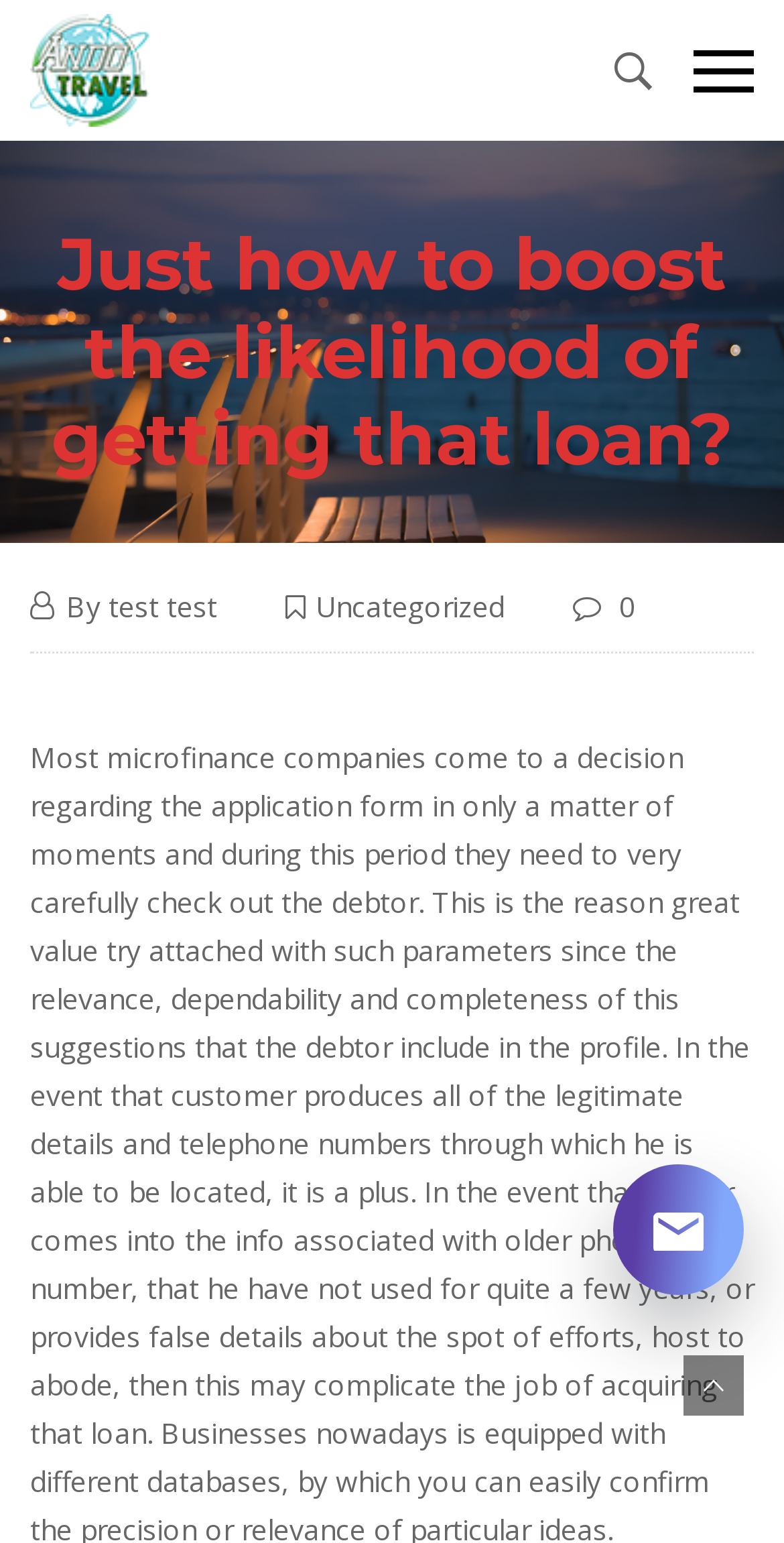Give a one-word or short-phrase answer to the following question: 
What is the date of the article?

25.07.2021